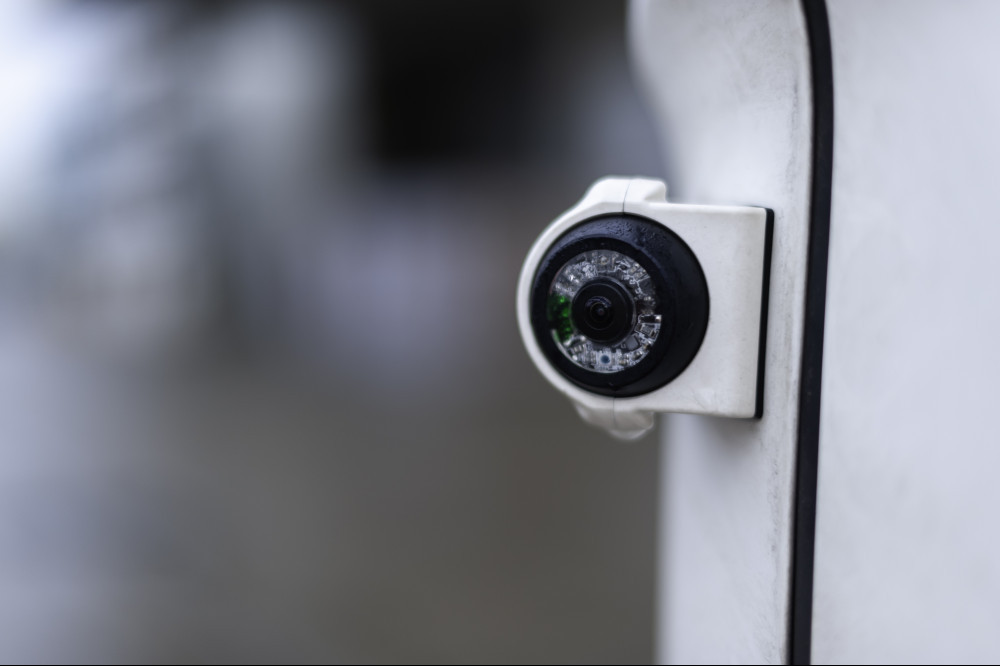What is the shape of the camera?
Please interpret the details in the image and answer the question thoroughly.

The question asks about the shape of the camera in the image. According to the caption, the camera is described as 'circular', which suggests that it has a round shape.